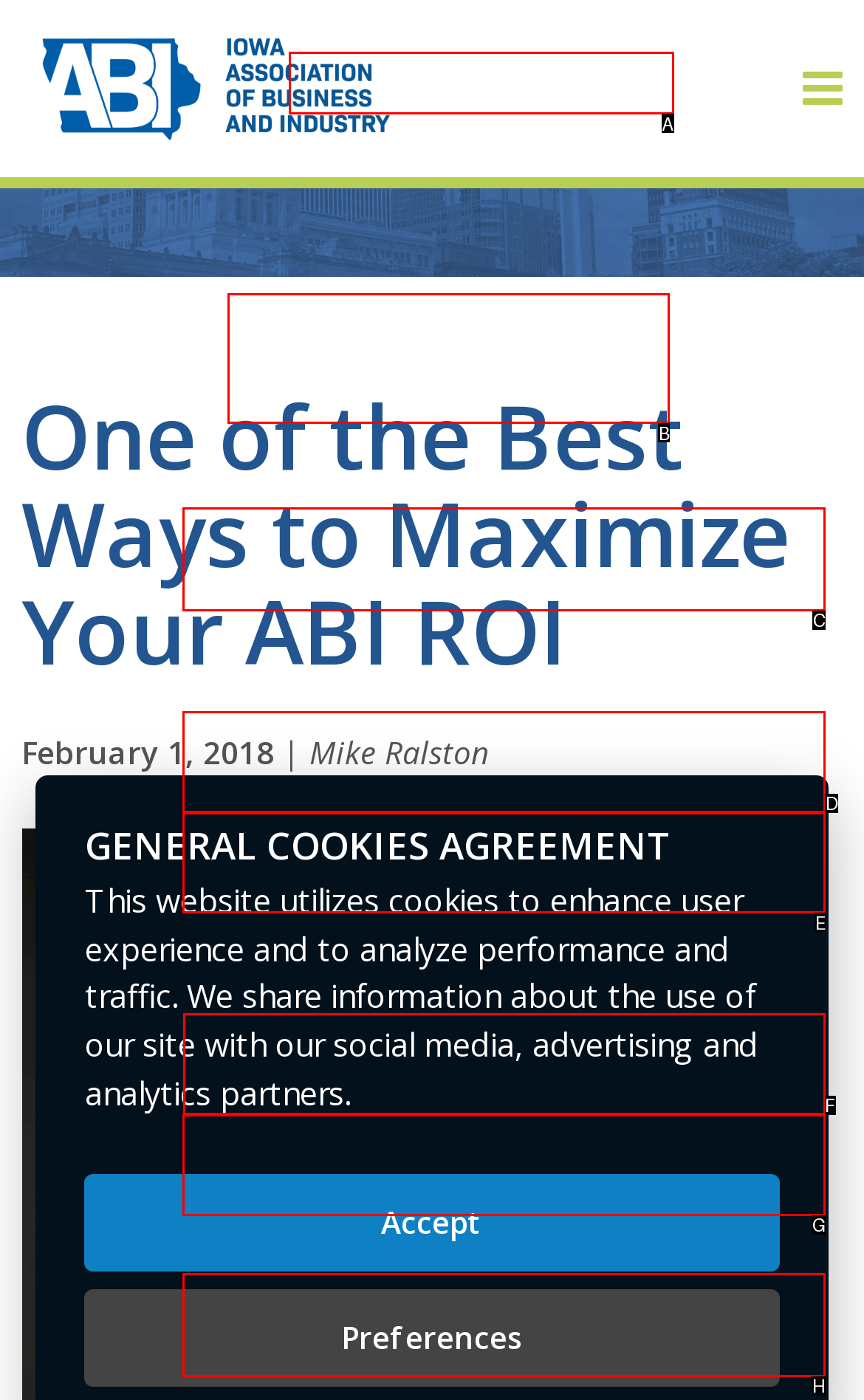Identify the correct HTML element to click for the task: View Career Opportunities. Provide the letter of your choice.

F